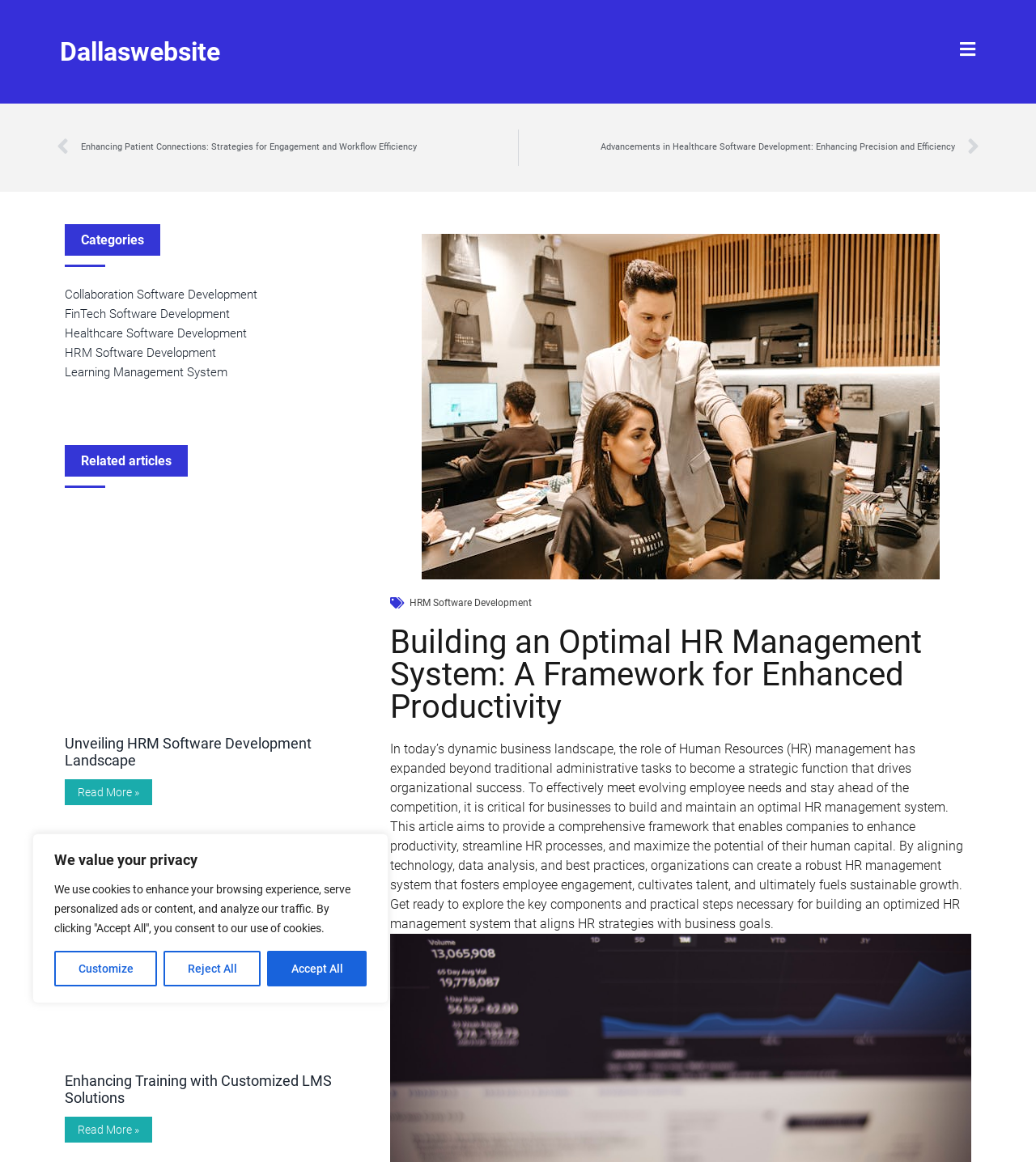What is the purpose of the article?
Please provide a comprehensive answer based on the information in the image.

The article aims to provide a comprehensive framework that enables companies to enhance productivity, streamline HR processes, and maximize the potential of their human capital, as stated in the article's introduction.